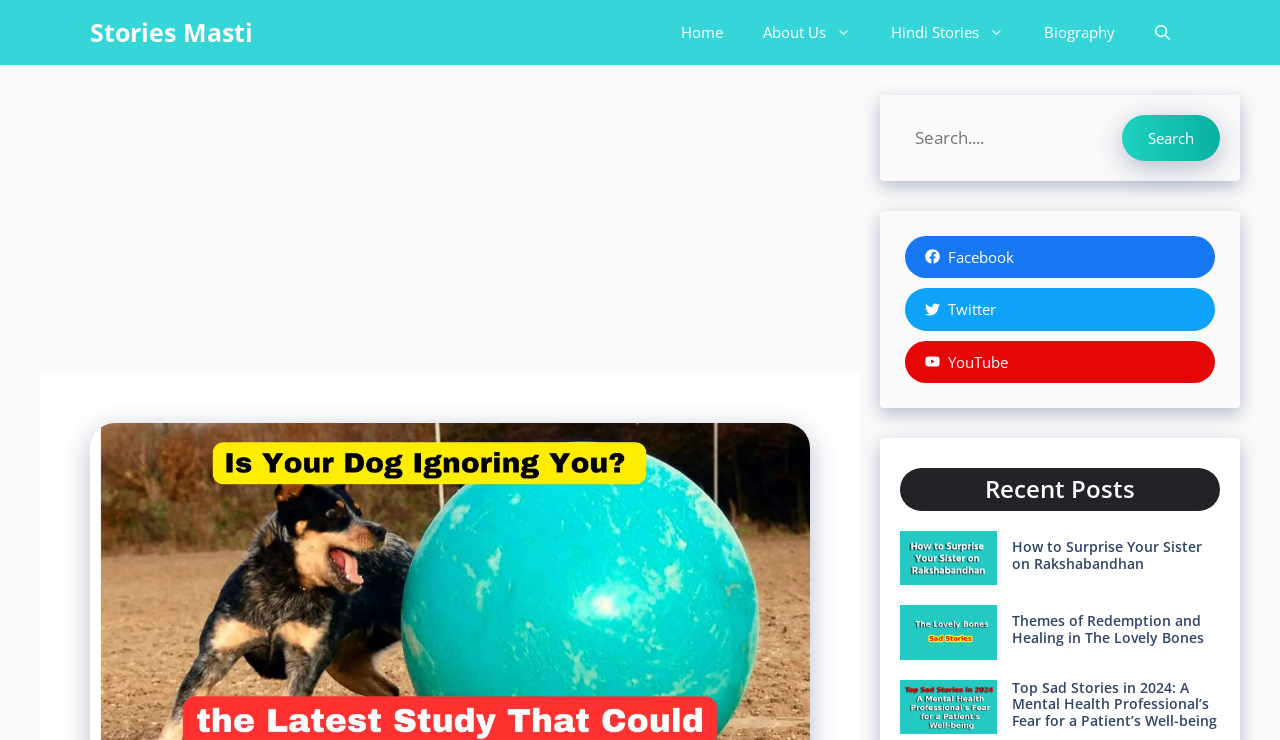Present a detailed account of what is displayed on the webpage.

The webpage is a blog or article-based website with a focus on stories, quotes, and moral tales. At the top, there is a primary navigation menu with links to "Home", "About Us", "Hindi Stories", "Biography", and a search button. Below the navigation menu, there is a large advertisement iframe.

On the right side of the page, there are social media links to Facebook, Twitter, and YouTube. Below these links, there is a heading titled "Recent Posts" followed by a list of three article previews. Each preview consists of a figure with an image, a heading with the article title, and a link to the full article. The article titles are "How to Surprise Your Sister on Rakshabandhan", "Themes of Redemption and Healing in The Lovely Bones", and "Top Sad Stories in 2024: A Mental Health Professional’s Fear for a Patient’s Well-being".

The search function is located on the top right side of the page, consisting of a search box and a search button. There are no other notable UI elements or features on the page.